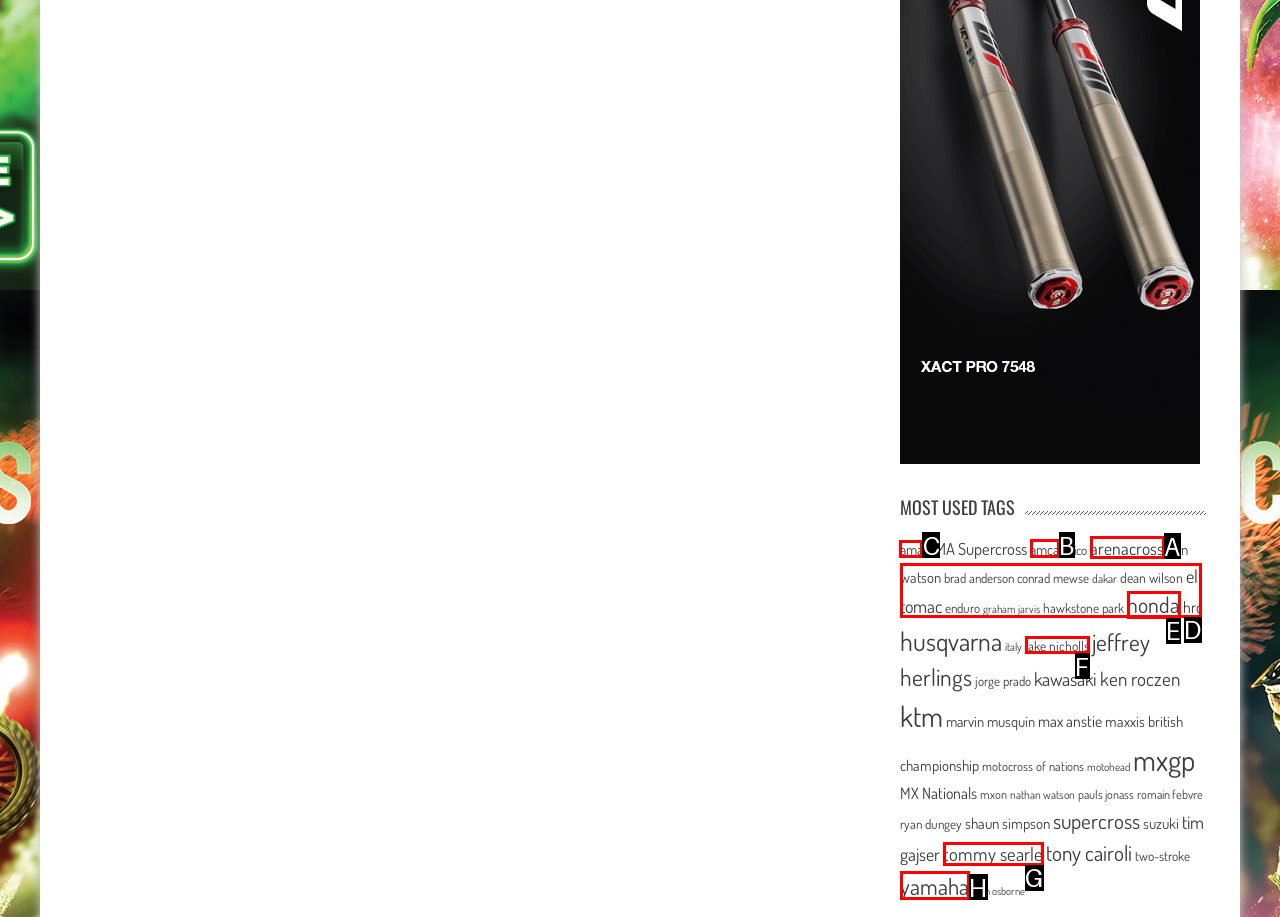For the task: Click on the 'ama' tag, tell me the letter of the option you should click. Answer with the letter alone.

C